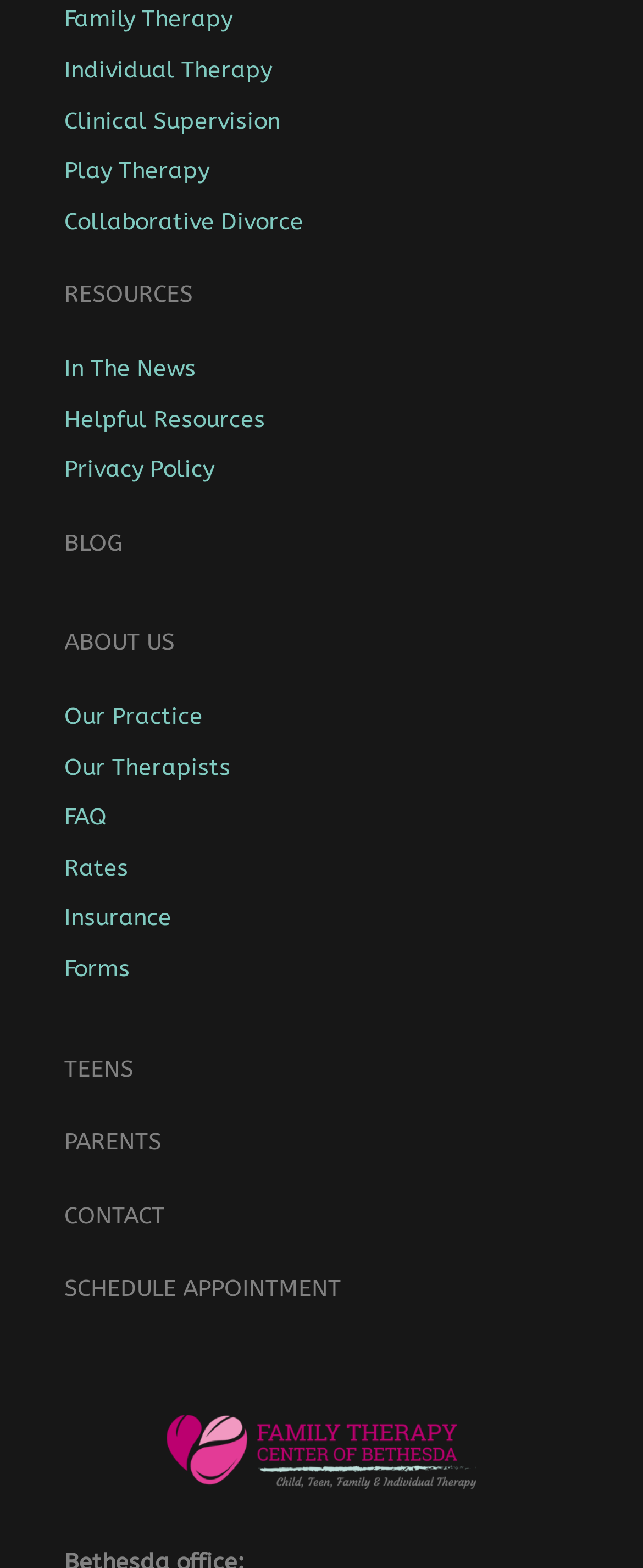Pinpoint the bounding box coordinates of the element you need to click to execute the following instruction: "Schedule an appointment". The bounding box should be represented by four float numbers between 0 and 1, in the format [left, top, right, bottom].

[0.1, 0.813, 0.531, 0.831]